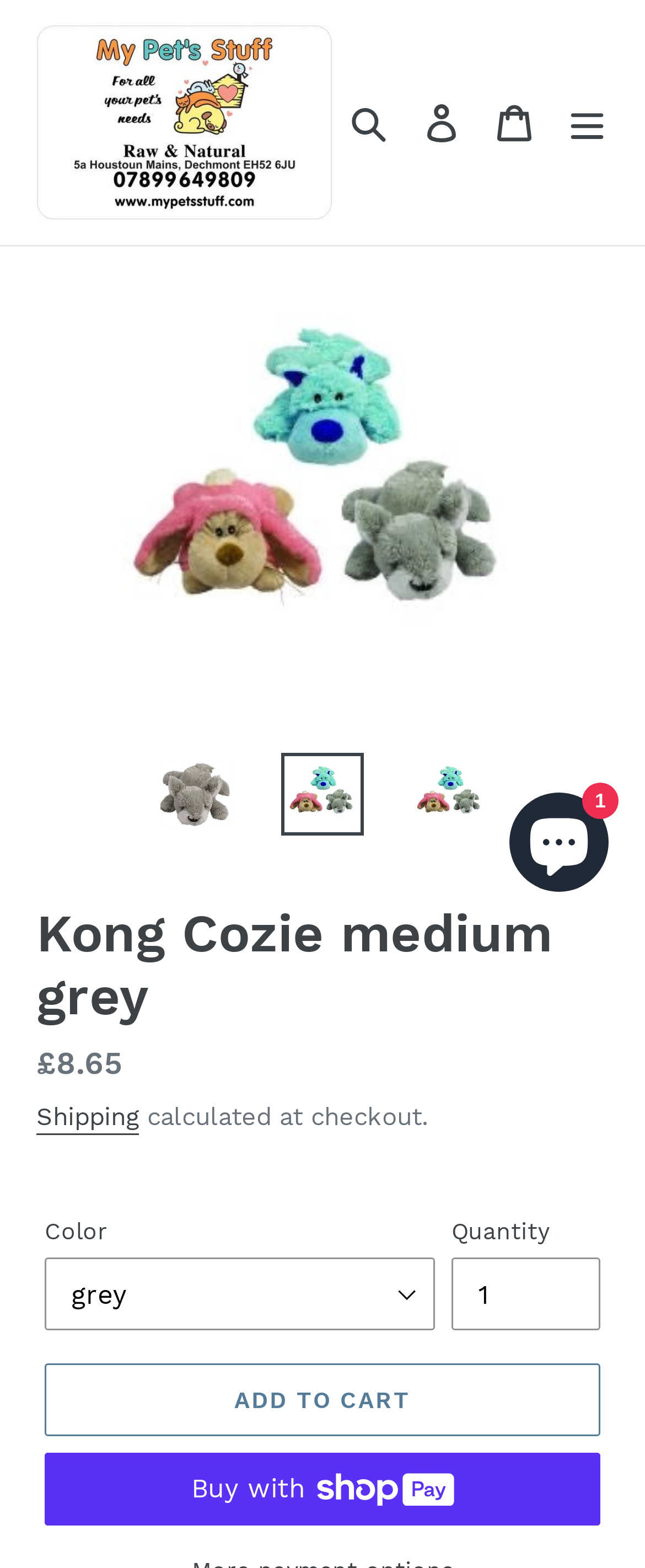Determine the bounding box coordinates for the element that should be clicked to follow this instruction: "View the cart". The coordinates should be given as four float numbers between 0 and 1, in the format [left, top, right, bottom].

[0.741, 0.054, 0.854, 0.101]